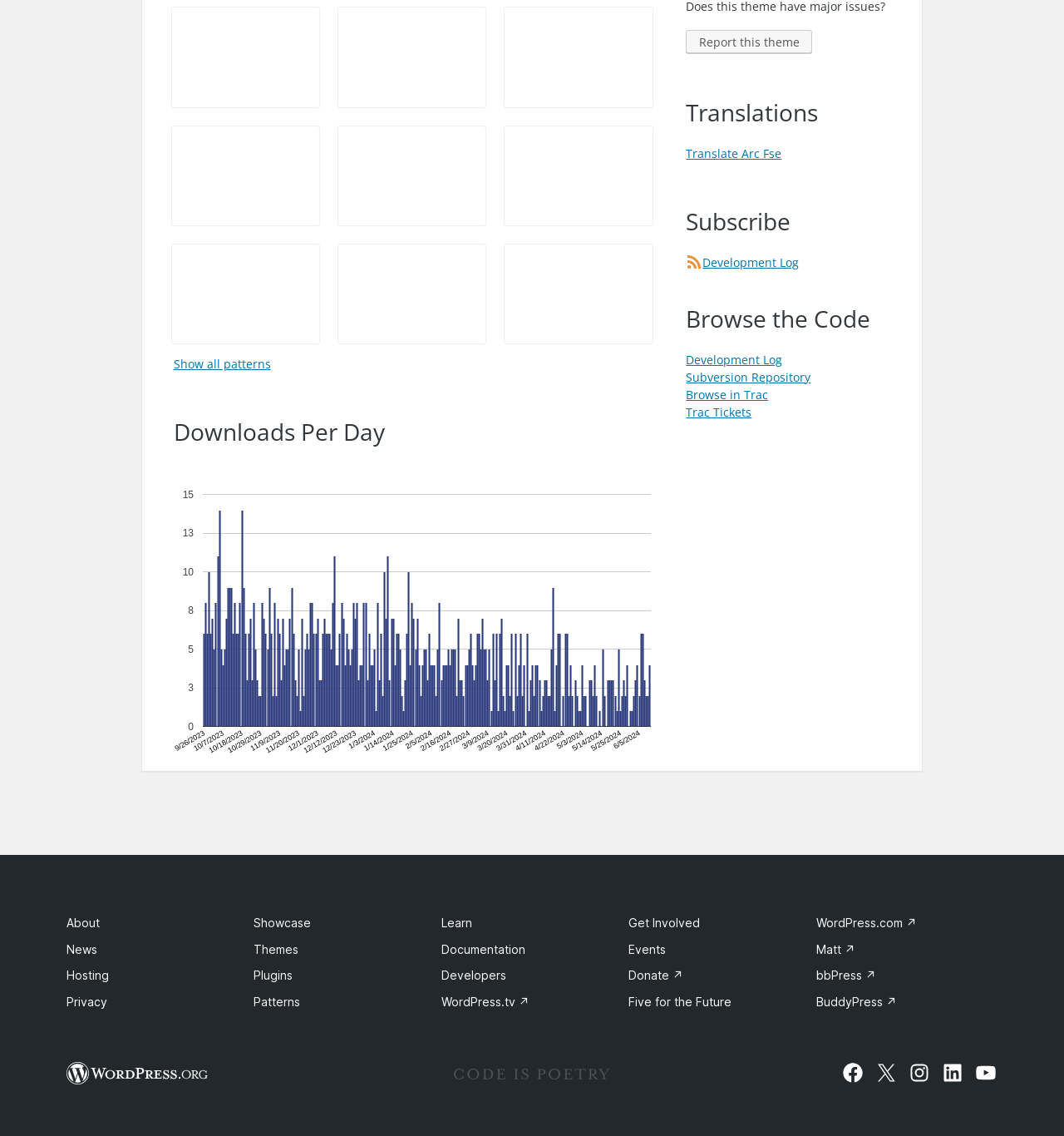Please identify the bounding box coordinates of where to click in order to follow the instruction: "View the 'Downloads Per Day' chart".

[0.163, 0.365, 0.611, 0.396]